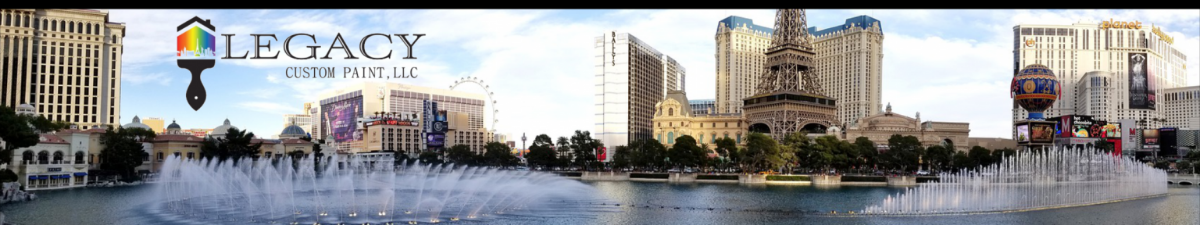Provide your answer to the question using just one word or phrase: What is the notable landmark resembling the Eiffel Tower?

Eiffel Tower replica